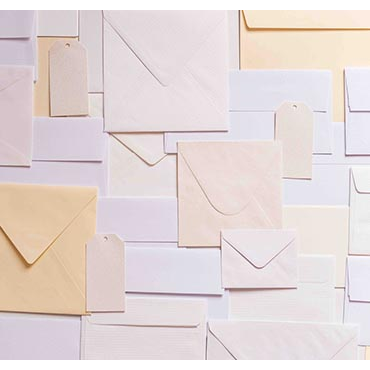What is the texture of the envelopes?
Please elaborate on the answer to the question with detailed information.

The caption states that the envelopes vary in size, shape, and texture, creating a visually appealing collage.